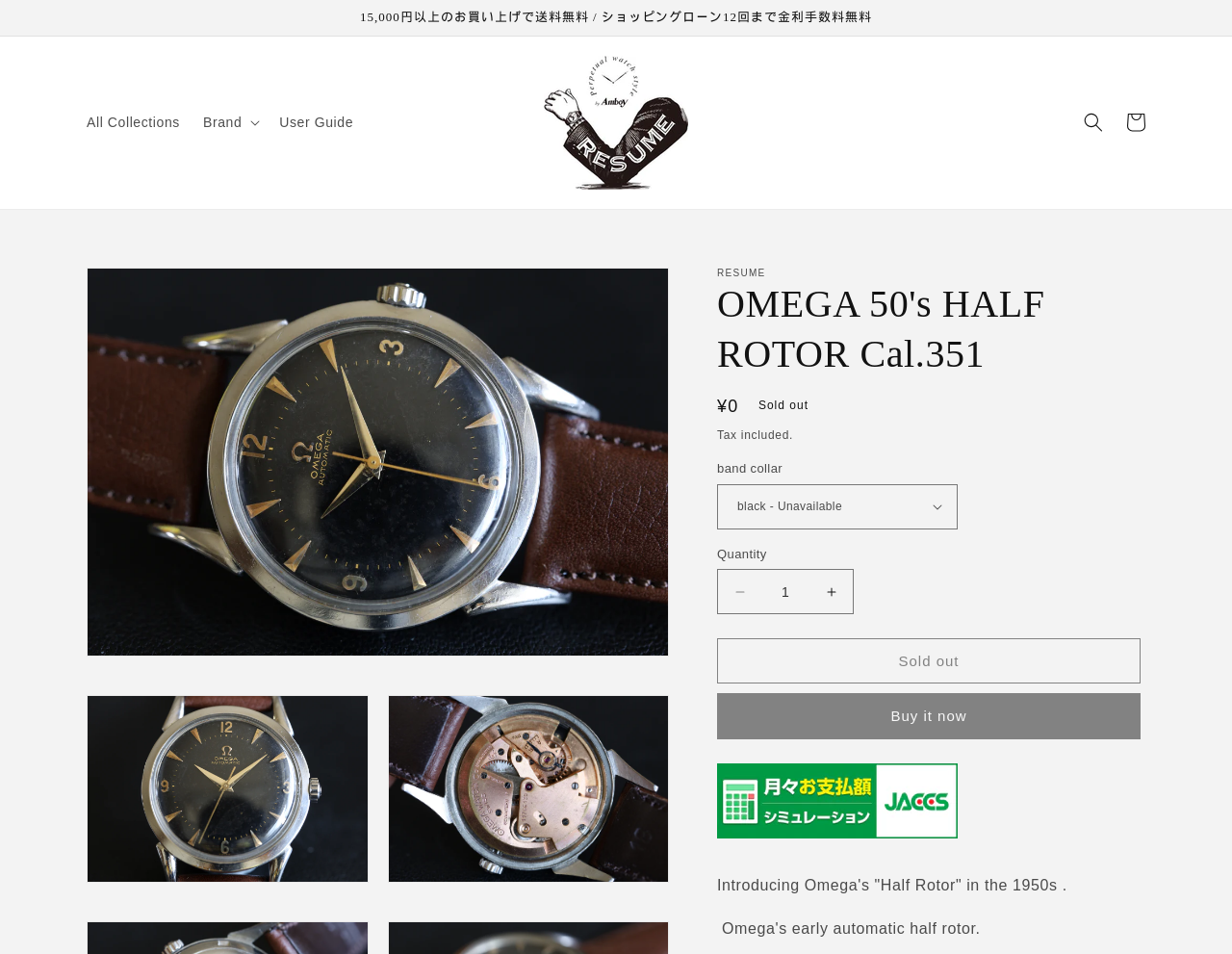Determine the bounding box coordinates for the element that should be clicked to follow this instruction: "Click the 'All Collections' link". The coordinates should be given as four float numbers between 0 and 1, in the format [left, top, right, bottom].

[0.061, 0.107, 0.155, 0.15]